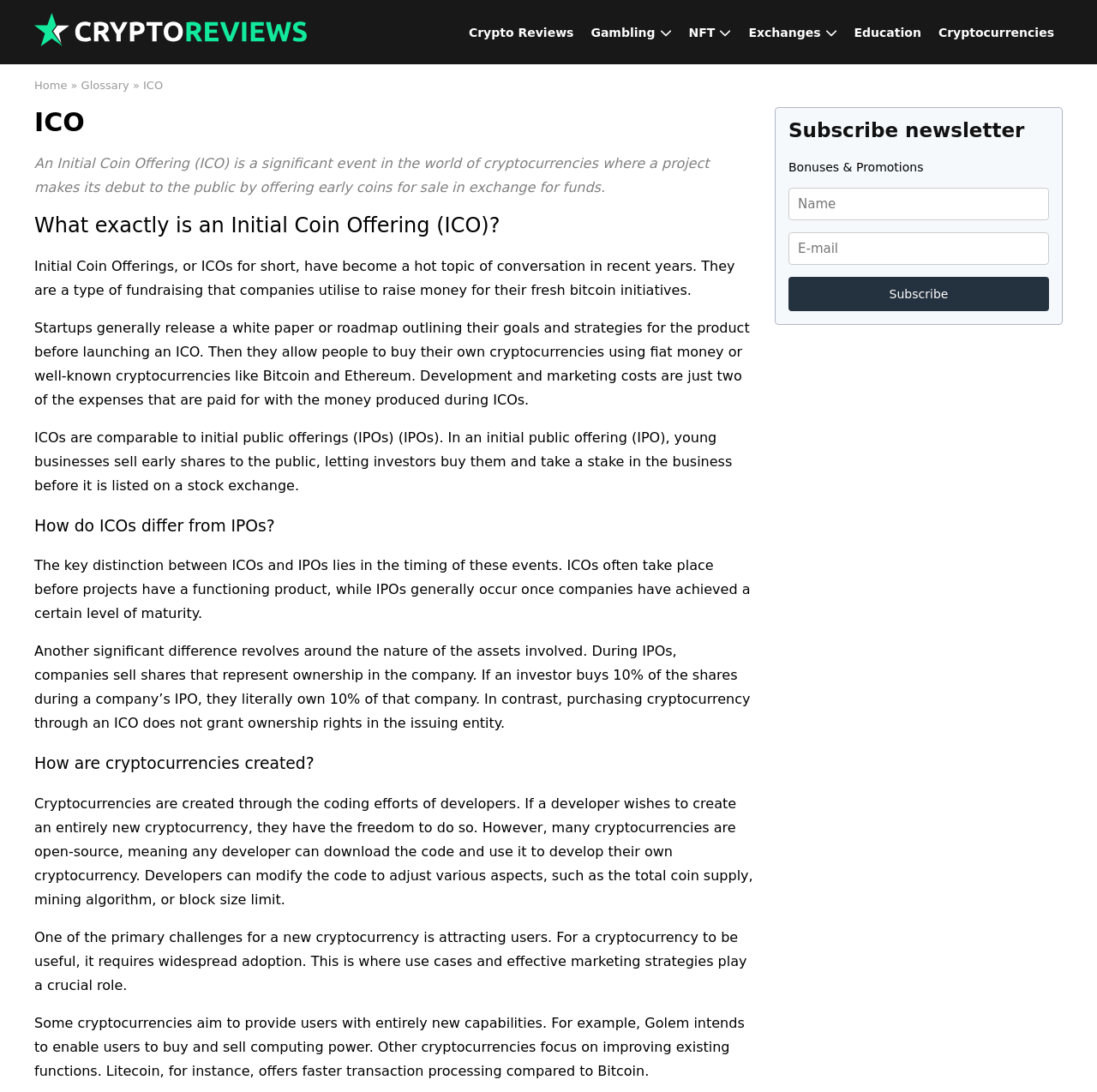Identify the bounding box for the UI element described as: "aria-label="Suscribirme" value="Subscribe"". The coordinates should be four float numbers between 0 and 1, i.e., [left, top, right, bottom].

[0.719, 0.254, 0.956, 0.285]